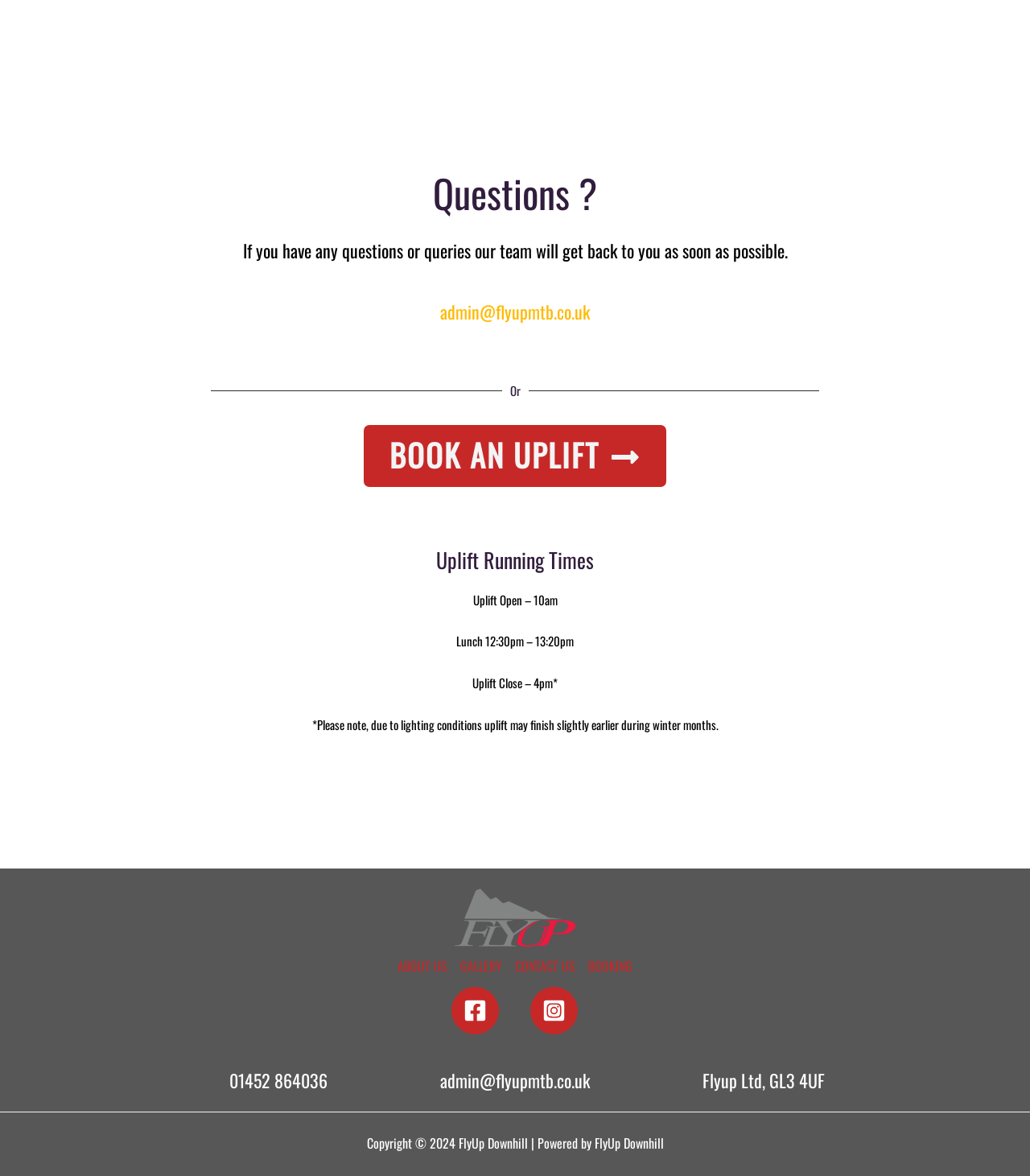Please specify the bounding box coordinates of the clickable region to carry out the following instruction: "Check the uplift running times". The coordinates should be four float numbers between 0 and 1, in the format [left, top, right, bottom].

[0.078, 0.466, 0.922, 0.487]